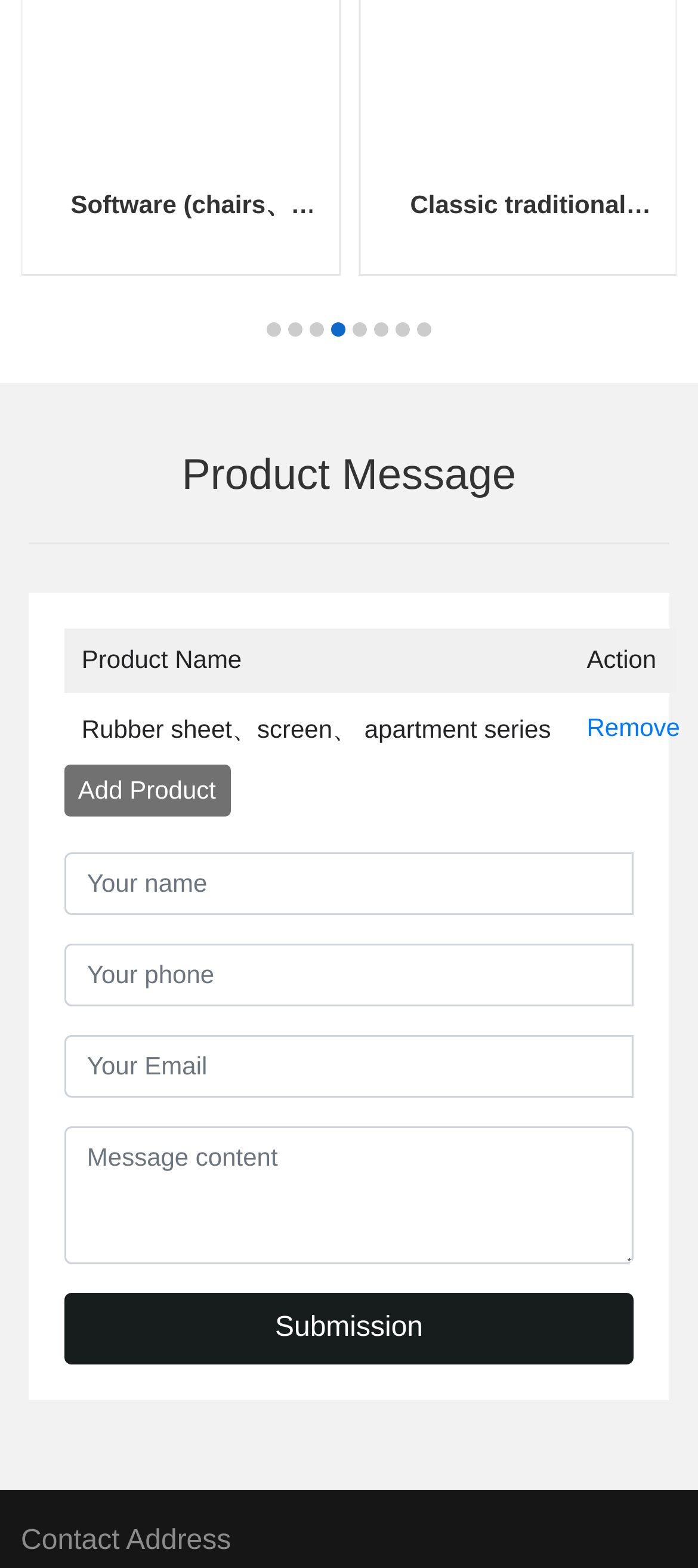Please give a succinct answer using a single word or phrase:
What is the 'Submission' link used for?

Submit form